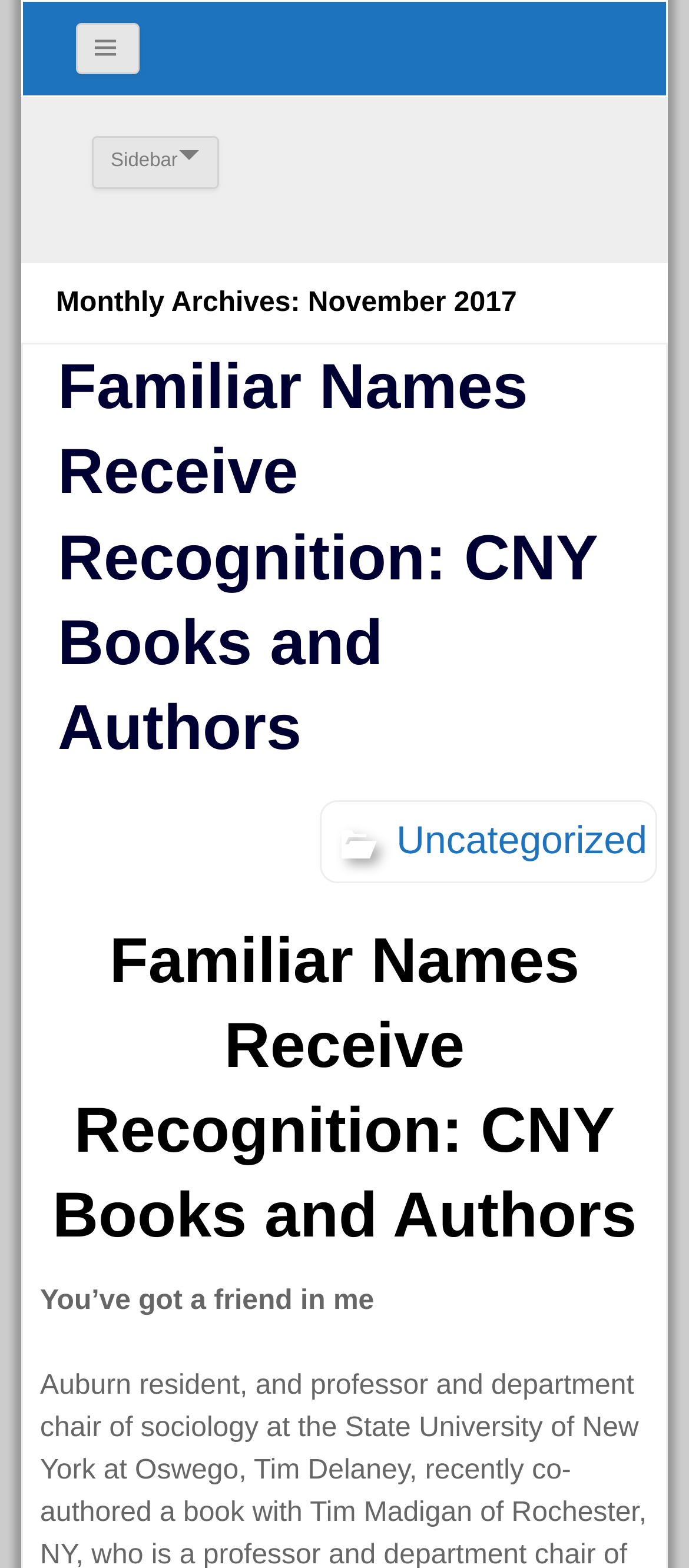Produce an extensive caption that describes everything on the webpage.

The webpage appears to be a blog or author's website, specifically showcasing books by Tim Delaney in November 2017. At the top-left corner, there is a heading with an icon, possibly a logo or a navigation menu. Next to it, on the top-right corner, is a sidebar heading with another icon.

Below the sidebar heading, the main content area begins with a heading that reads "Monthly Archives: November 2017". This section takes up most of the webpage's width. Within this section, there are two identical headings, "Familiar Names Receive Recognition: CNY Books and Authors", one of which is a link. The link is positioned slightly to the right of the first heading, and both are located near the top of the main content area.

Further down, there is another link with an icon, labeled "Uncategorized", situated near the bottom-right corner of the main content area. Below the first heading, there is a static text paragraph that reads "You’ve got a friend in me". This text is positioned near the bottom of the main content area, slightly to the right of the center.